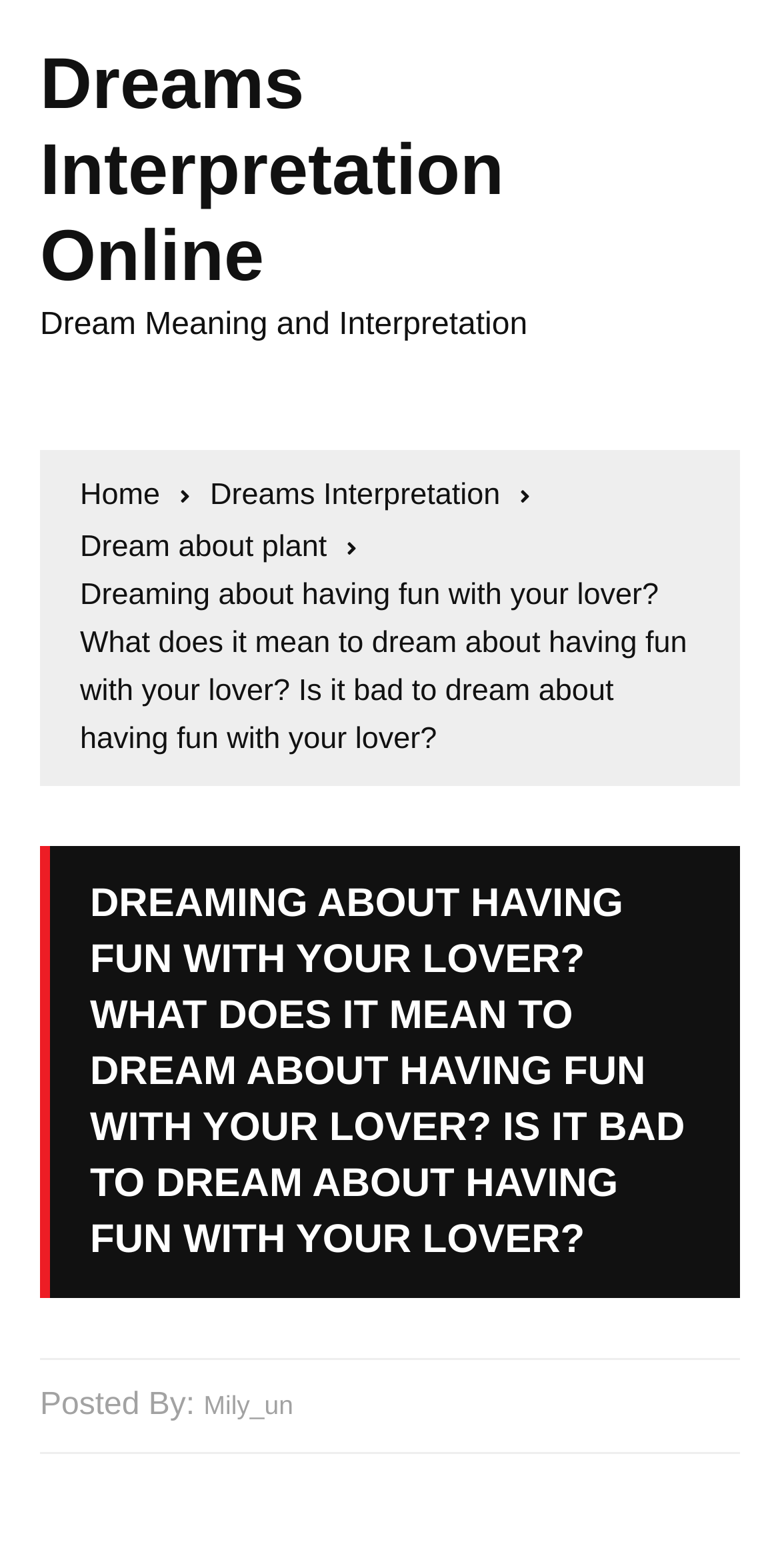Who posted the current dream interpretation?
Refer to the image and answer the question using a single word or phrase.

Mily_un